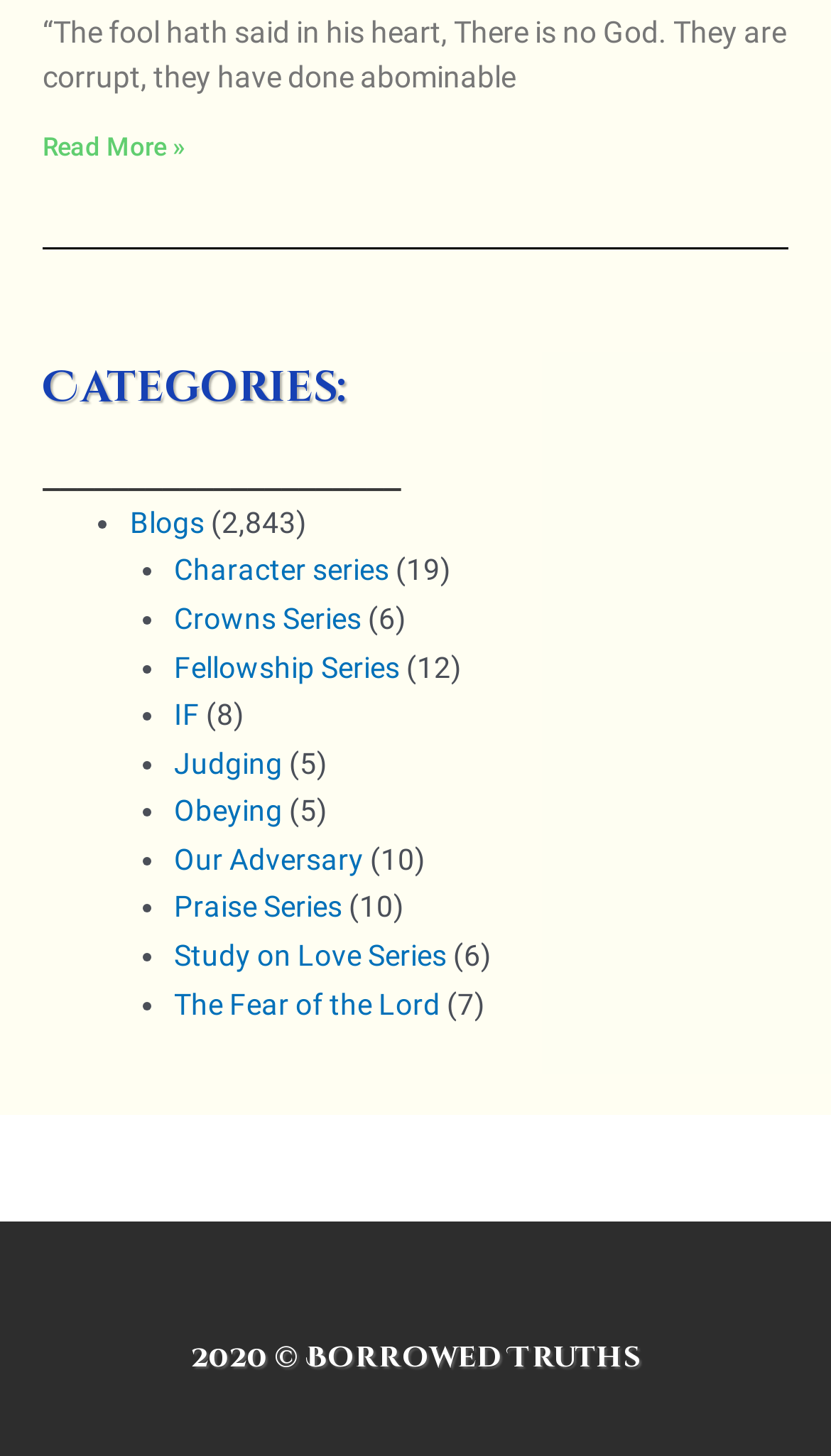What is the quote at the top of the page?
Please provide a detailed and thorough answer to the question.

I found the quote at the top of the page by looking at the StaticText element with the bounding box coordinates [0.051, 0.011, 0.946, 0.065]. The text of this element is the quote '“The fool hath said in his heart, There is no God. They are corrupt, they have done abominable'.